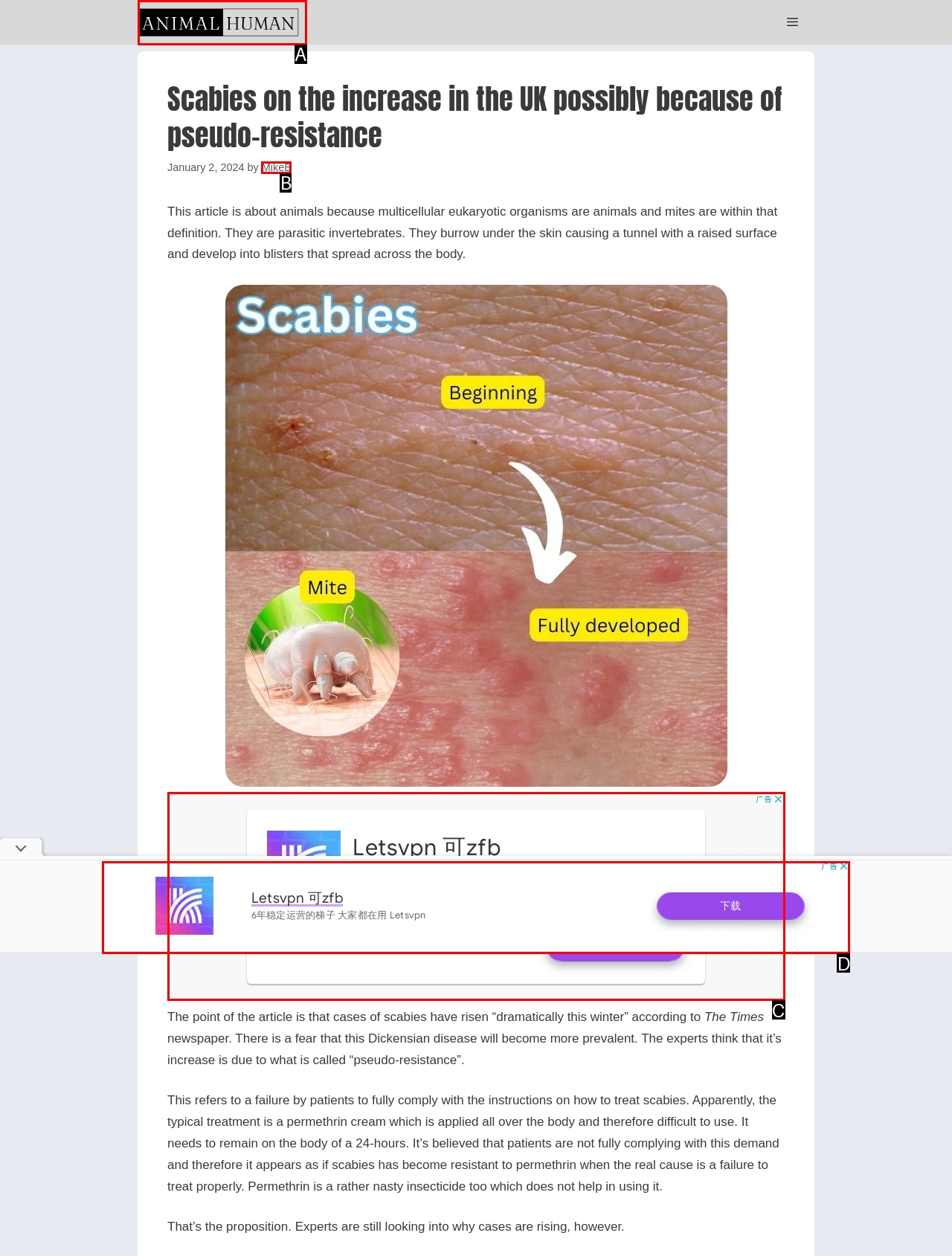Pick the HTML element that corresponds to the description: MikeB
Answer with the letter of the correct option from the given choices directly.

B